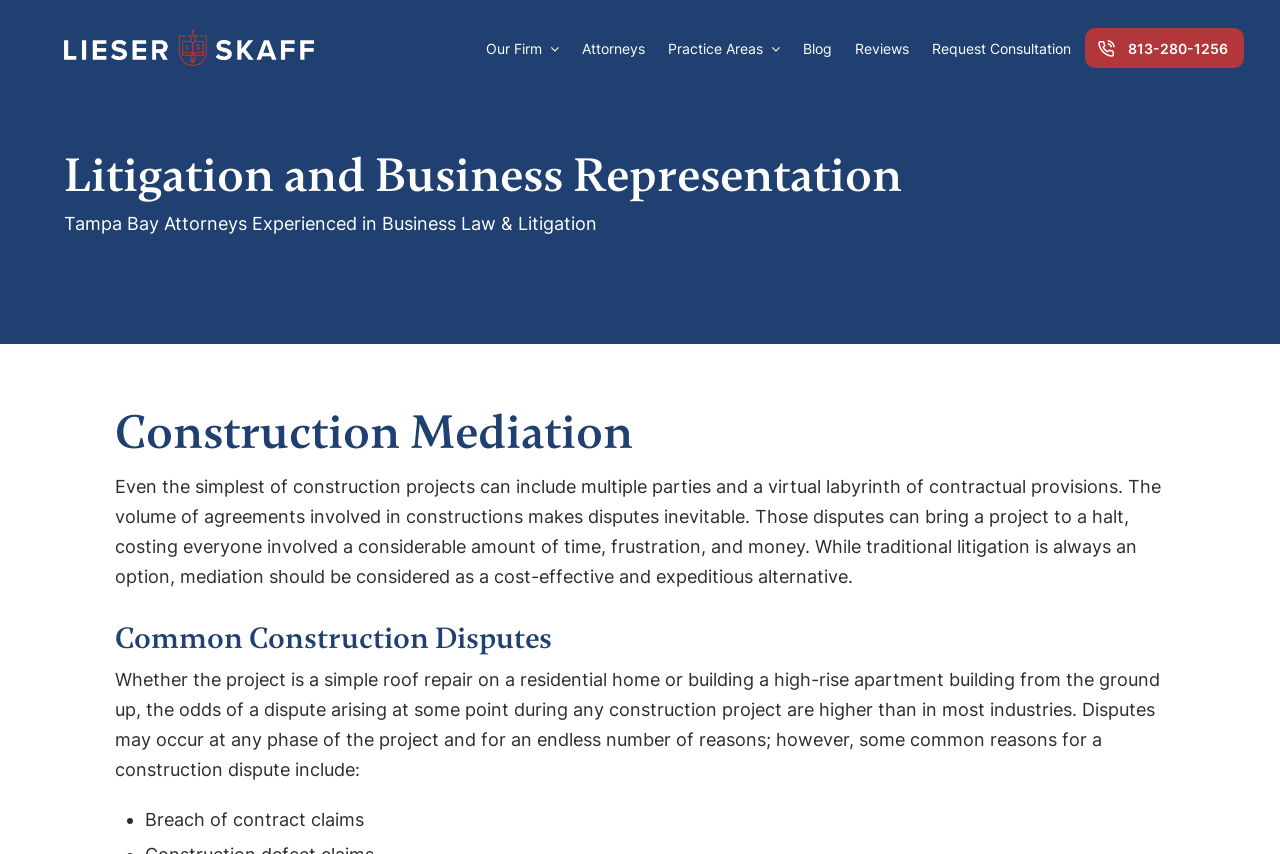Given the description "Blog", provide the bounding box coordinates of the corresponding UI element.

[0.62, 0.033, 0.657, 0.079]